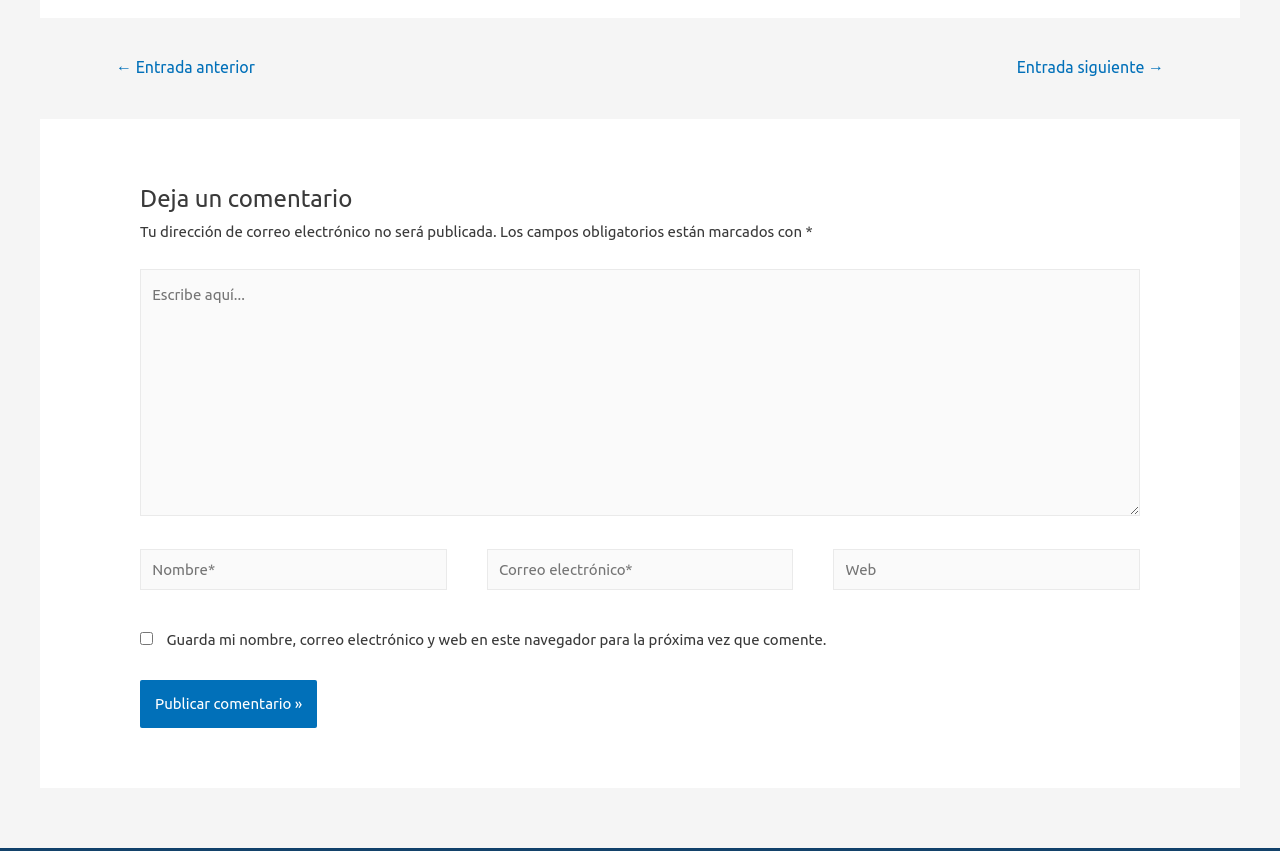Identify the bounding box for the UI element that is described as follows: "parent_node: Web name="url" placeholder="Web"".

[0.651, 0.645, 0.891, 0.693]